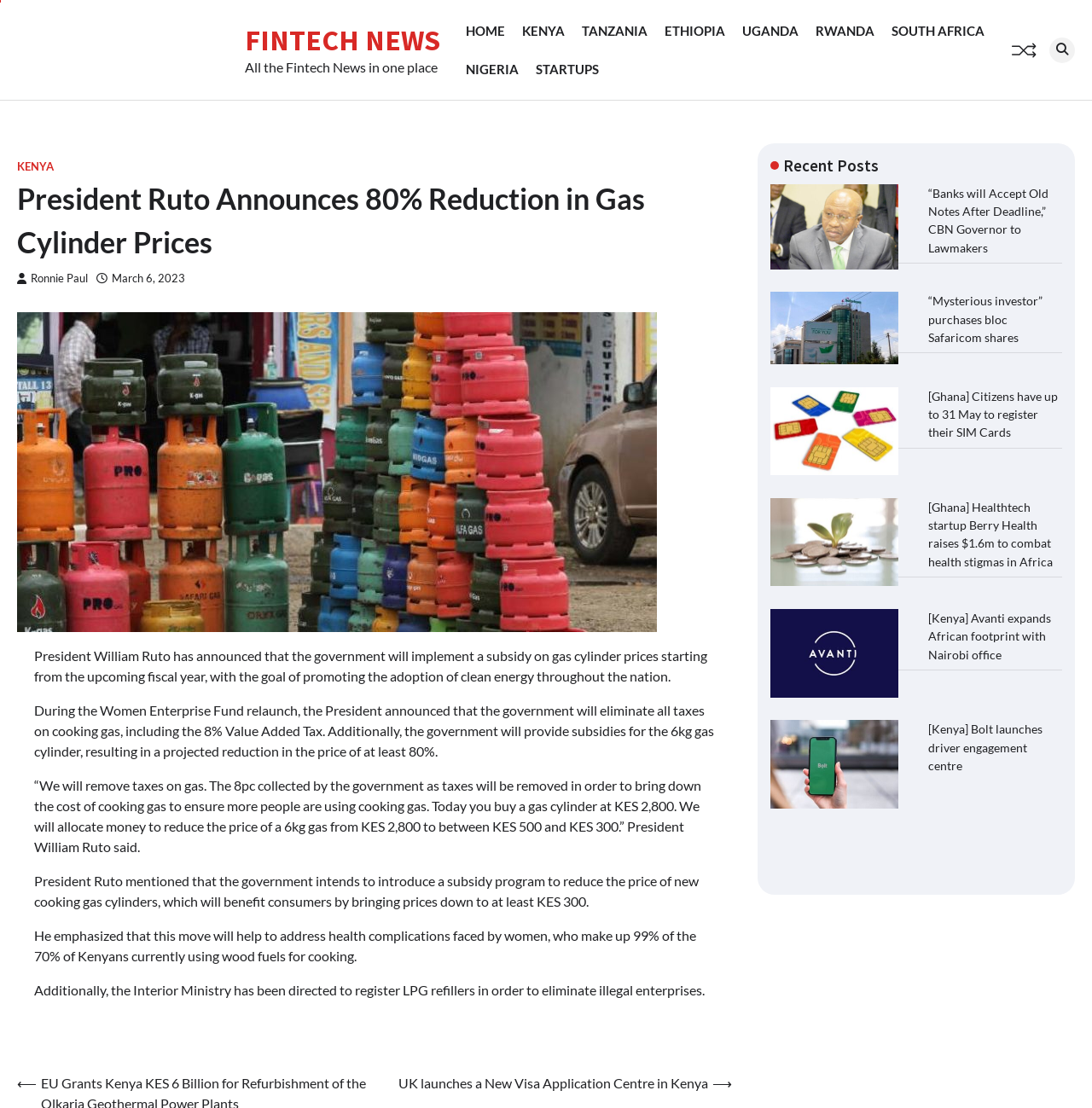Use a single word or phrase to respond to the question:
How much will the price of a 6kg gas cylinder be reduced to?

Between KES 500 and KES 300